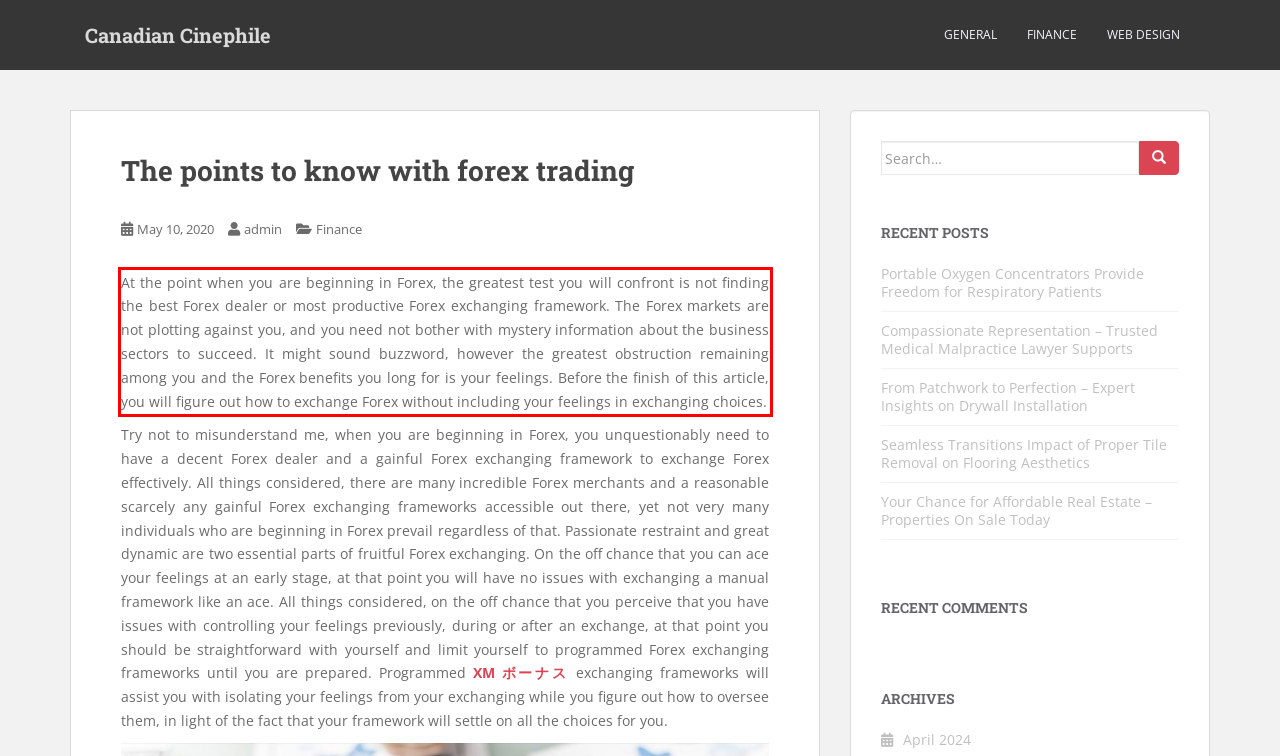Please perform OCR on the UI element surrounded by the red bounding box in the given webpage screenshot and extract its text content.

At the point when you are beginning in Forex, the greatest test you will confront is not finding the best Forex dealer or most productive Forex exchanging framework. The Forex markets are not plotting against you, and you need not bother with mystery information about the business sectors to succeed. It might sound buzzword, however the greatest obstruction remaining among you and the Forex benefits you long for is your feelings. Before the finish of this article, you will figure out how to exchange Forex without including your feelings in exchanging choices.